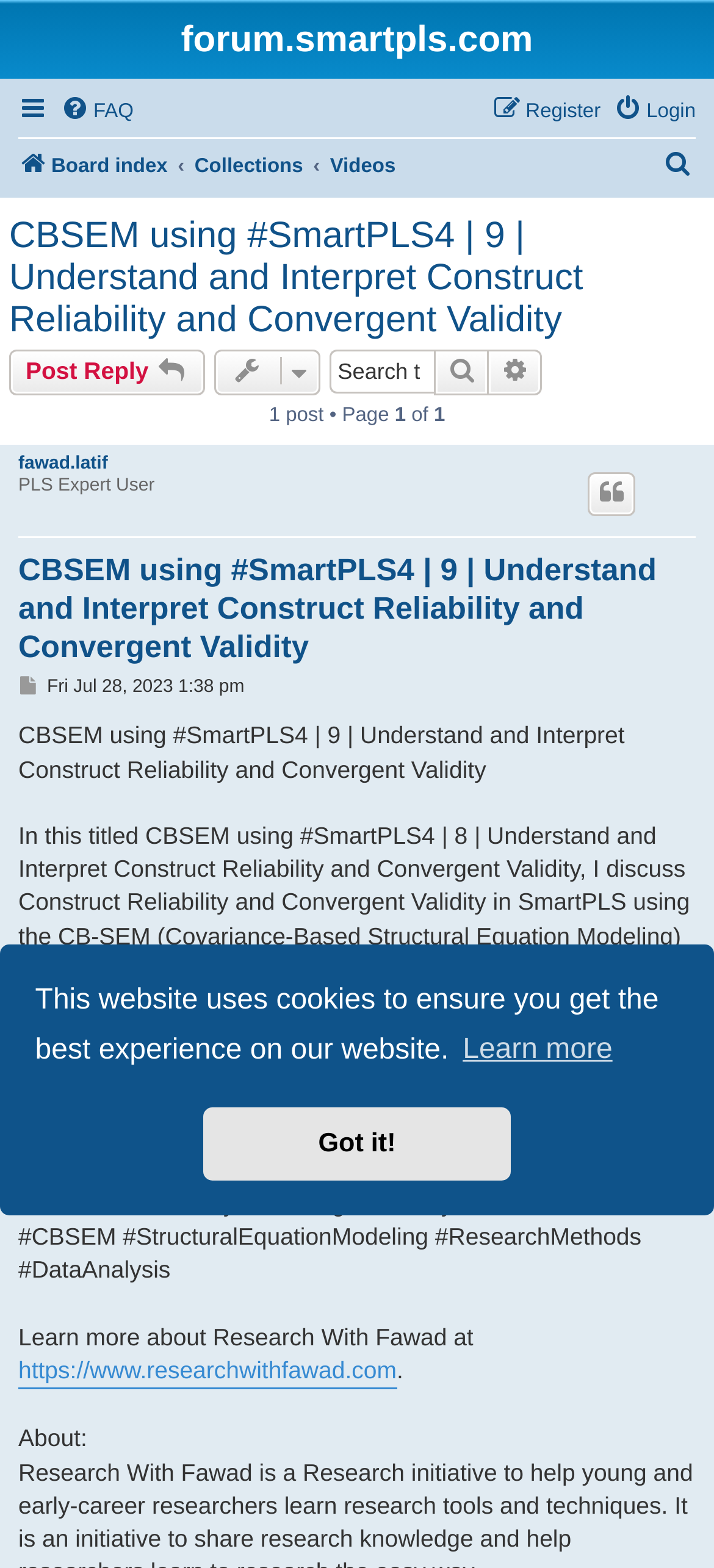Identify the bounding box coordinates of the clickable region to carry out the given instruction: "Search this topic".

[0.463, 0.223, 0.609, 0.251]